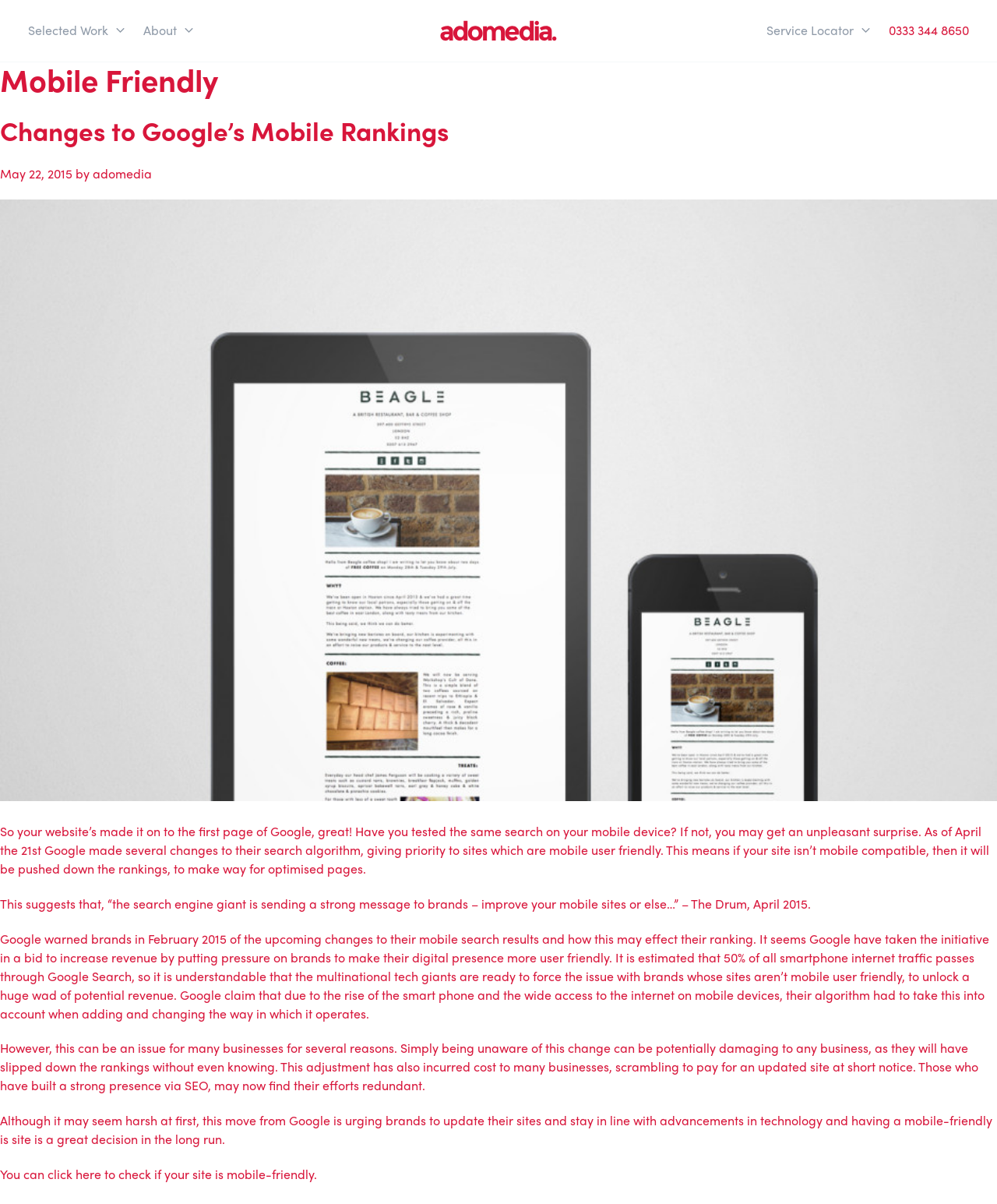Please specify the bounding box coordinates in the format (top-left x, top-left y, bottom-right x, bottom-right y), with values ranging from 0 to 1. Identify the bounding box for the UI component described as follows: 0333 344 8650

[0.892, 0.011, 0.972, 0.04]